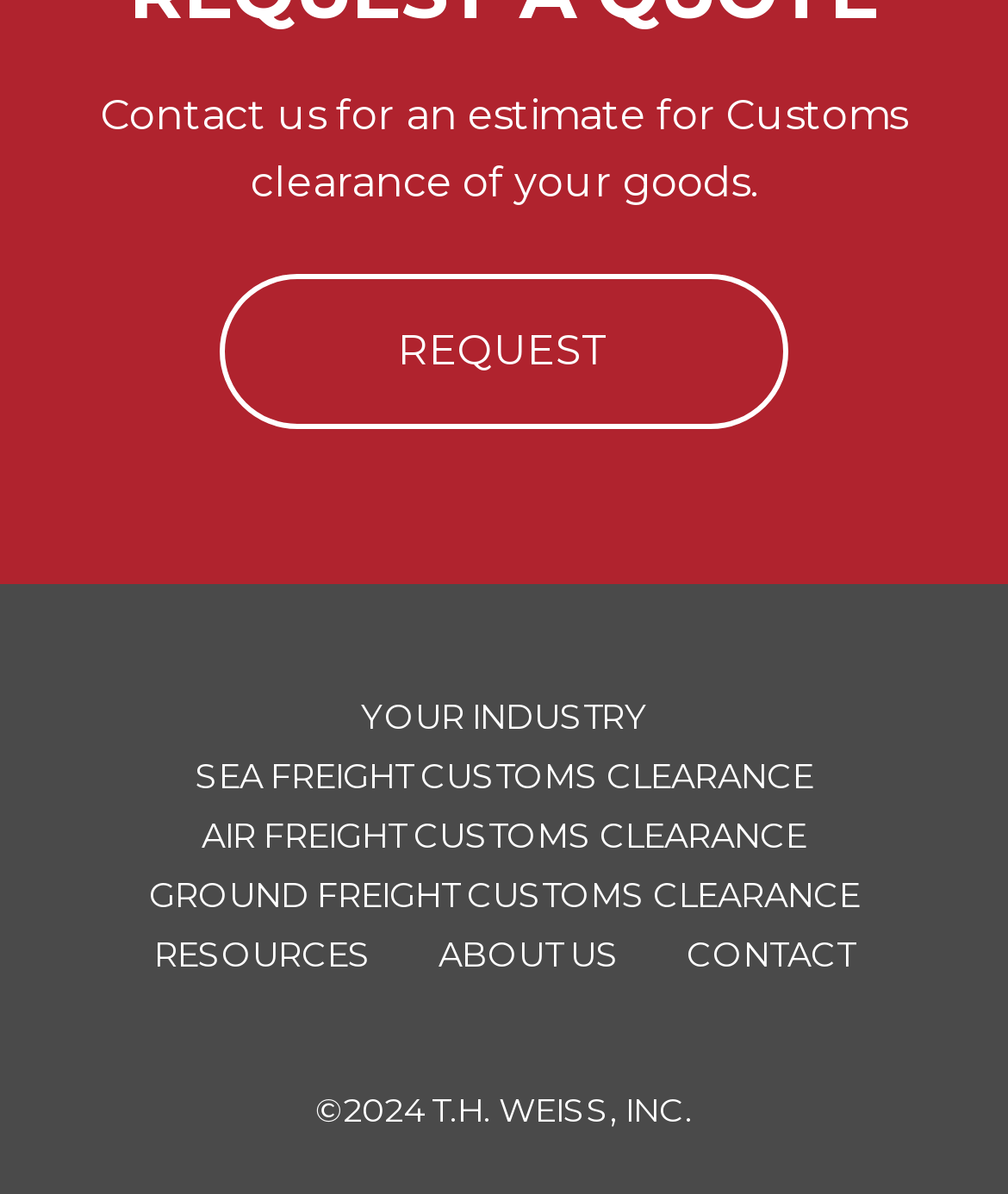What is the main topic of the webpage?
Please respond to the question with a detailed and well-explained answer.

The webpage provides information and services related to customs clearance, including requesting an estimate, and offering different types of freight customs clearance, indicating that the main topic of the webpage is customs clearance.